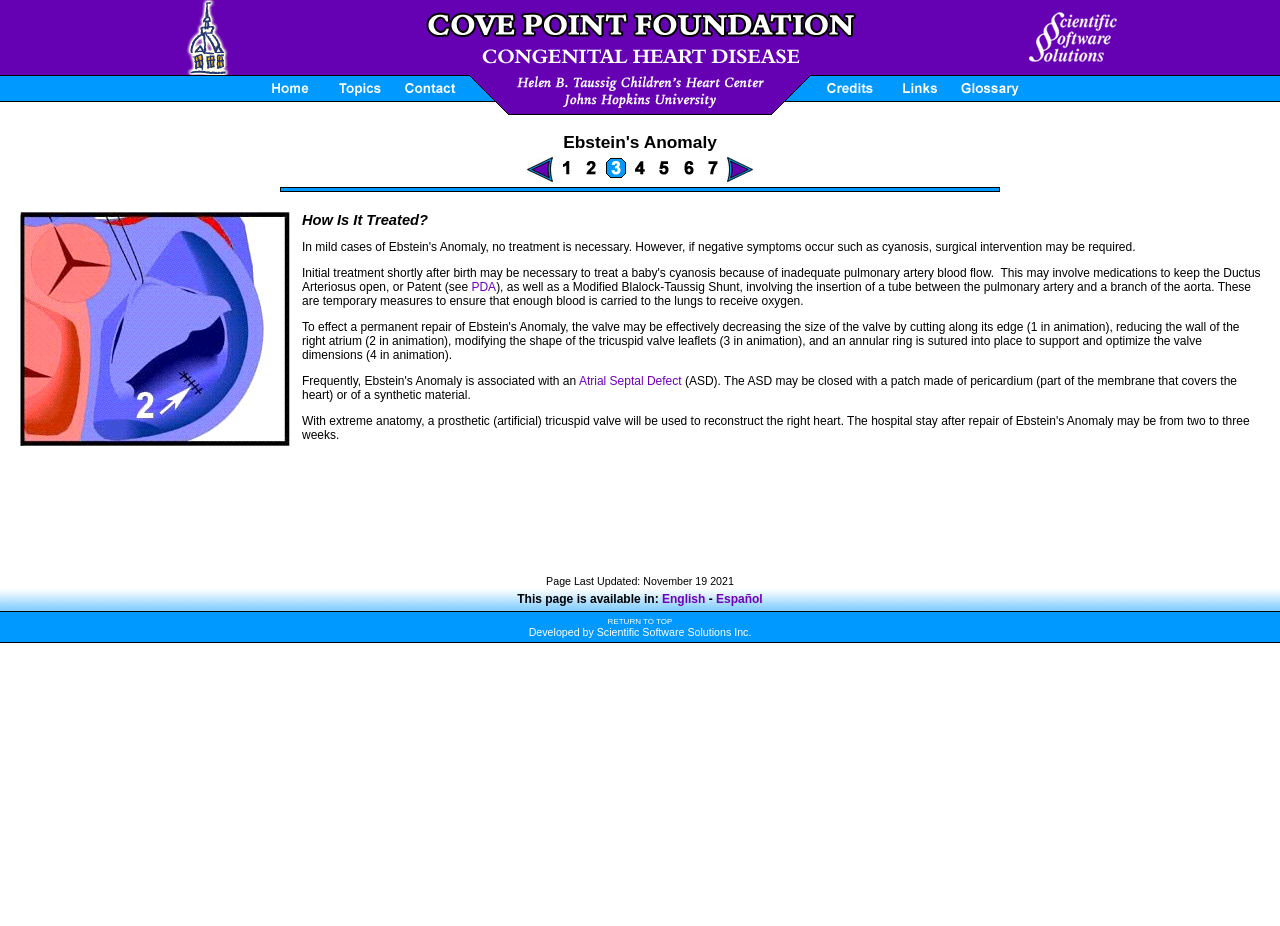How long may the hospital stay be after repair of Ebstein's Anomaly?
Using the visual information, respond with a single word or phrase.

Two to three weeks